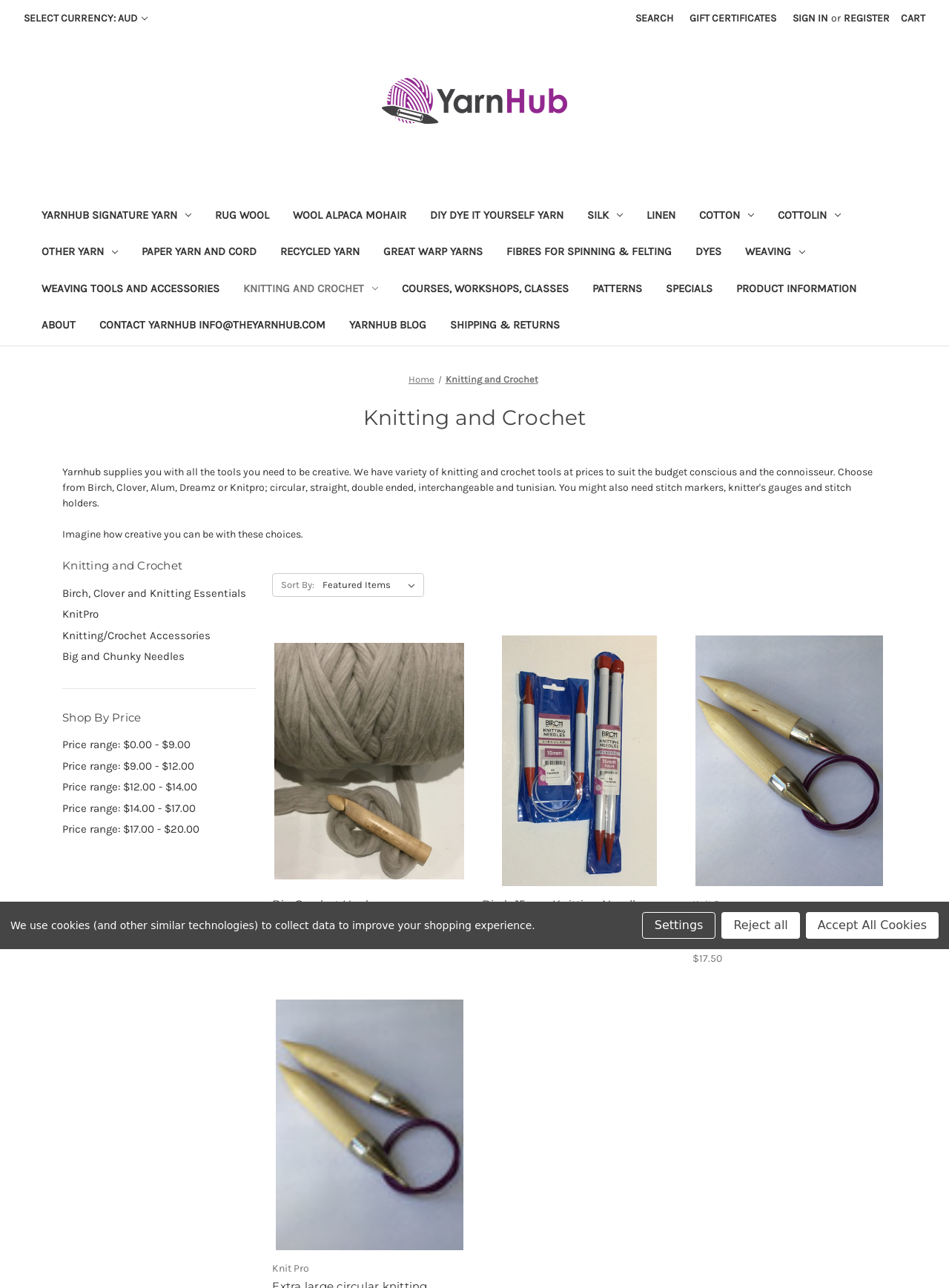Identify the title of the webpage and provide its text content.

Knitting and Crochet